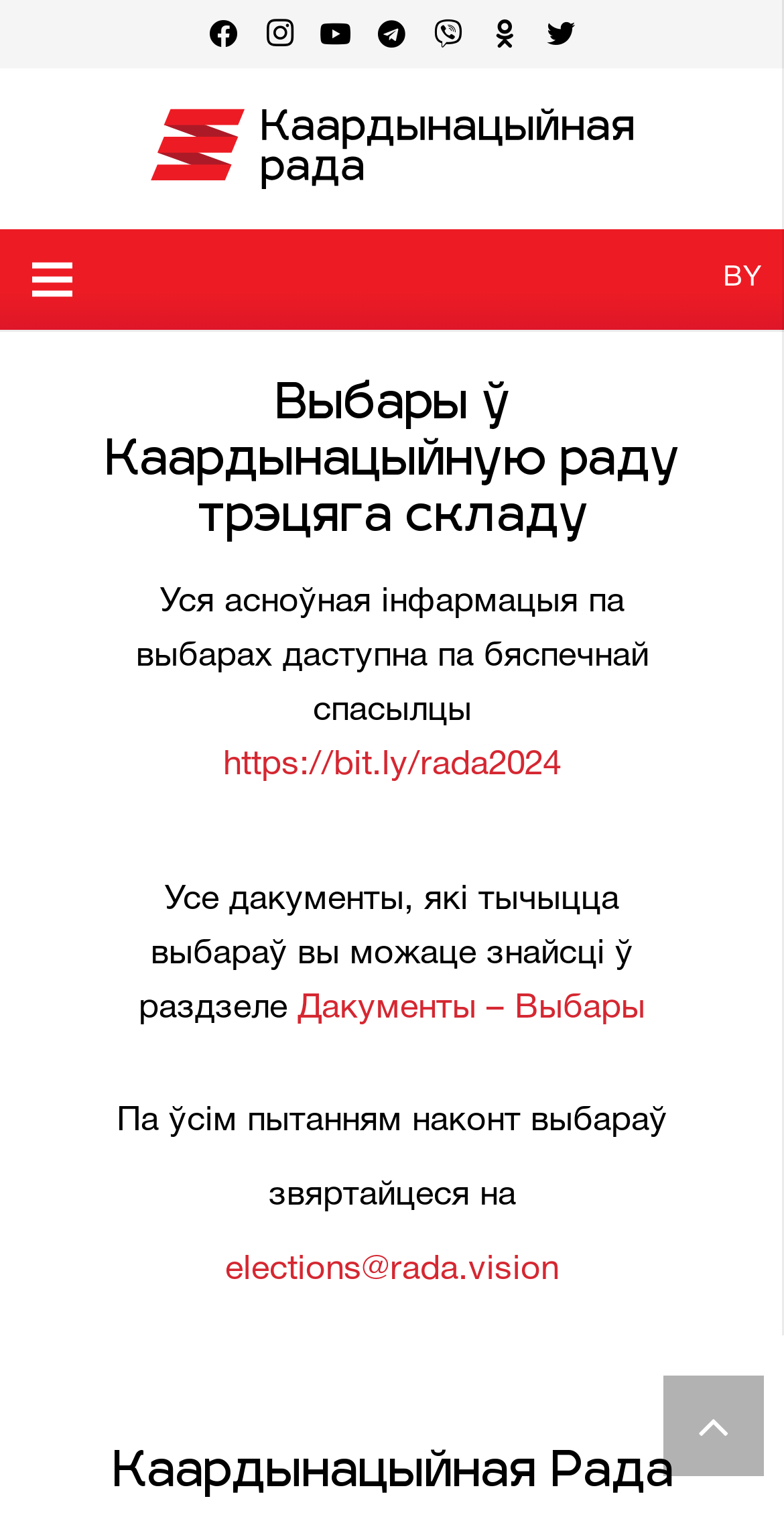Provide your answer to the question using just one word or phrase: What social media platforms are available?

Facebook, Instagram, YouTube, etc.